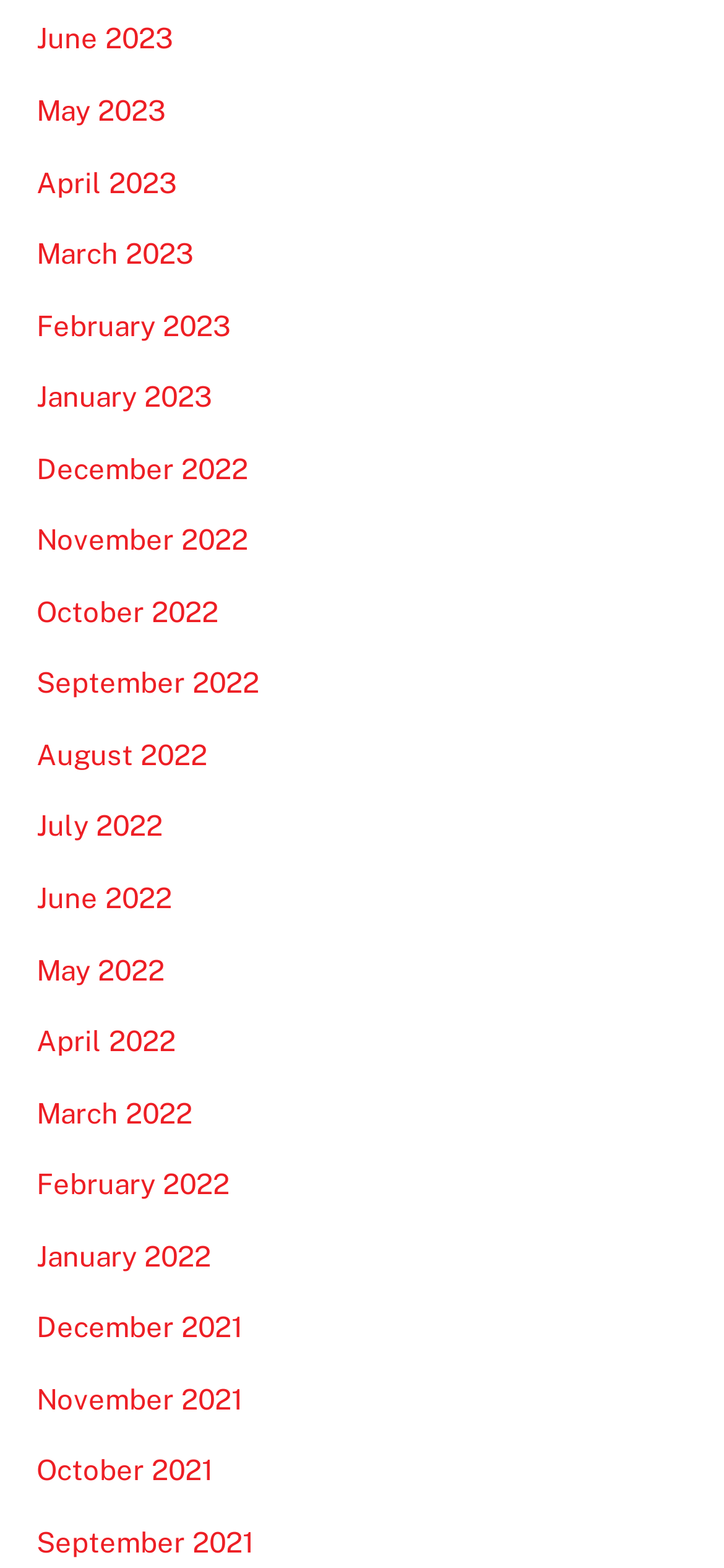Pinpoint the bounding box coordinates for the area that should be clicked to perform the following instruction: "view September 2021".

[0.05, 0.973, 0.35, 0.994]